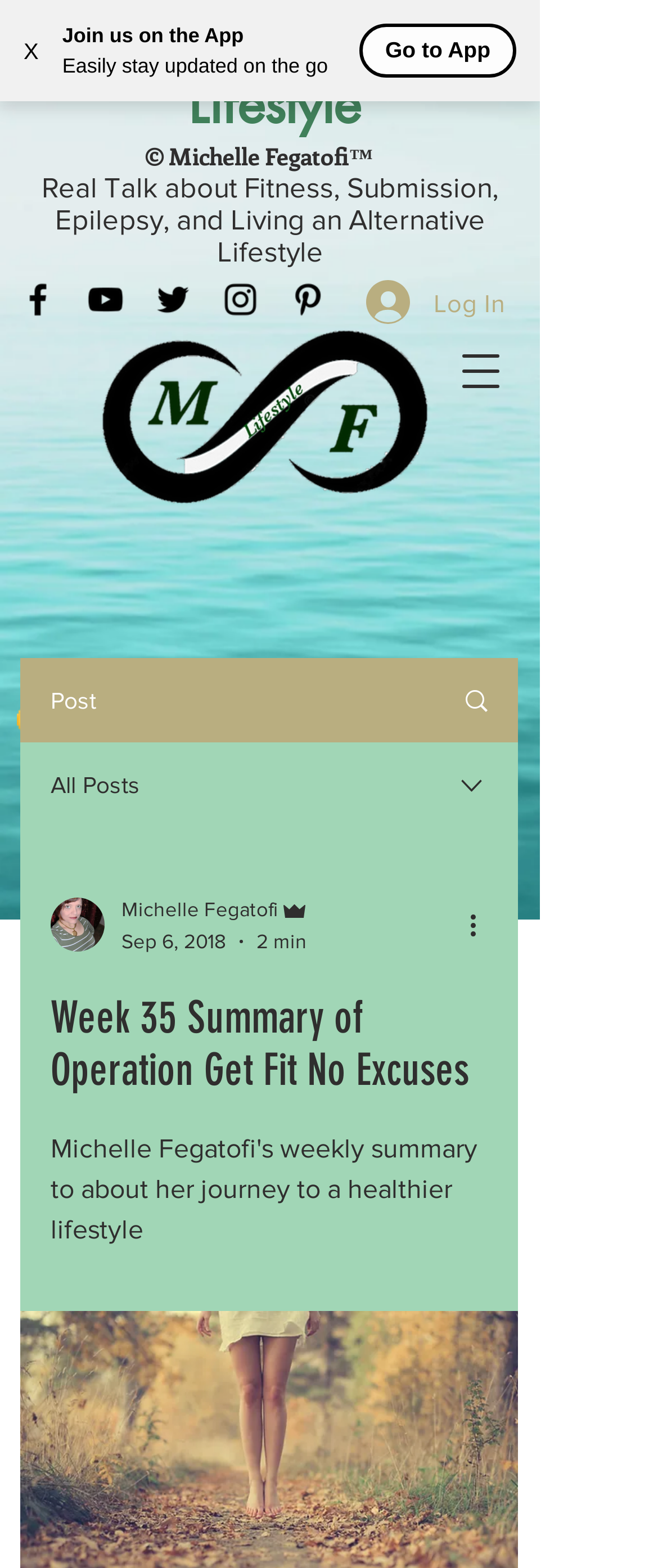Respond with a single word or phrase:
How many social media icons are there?

5